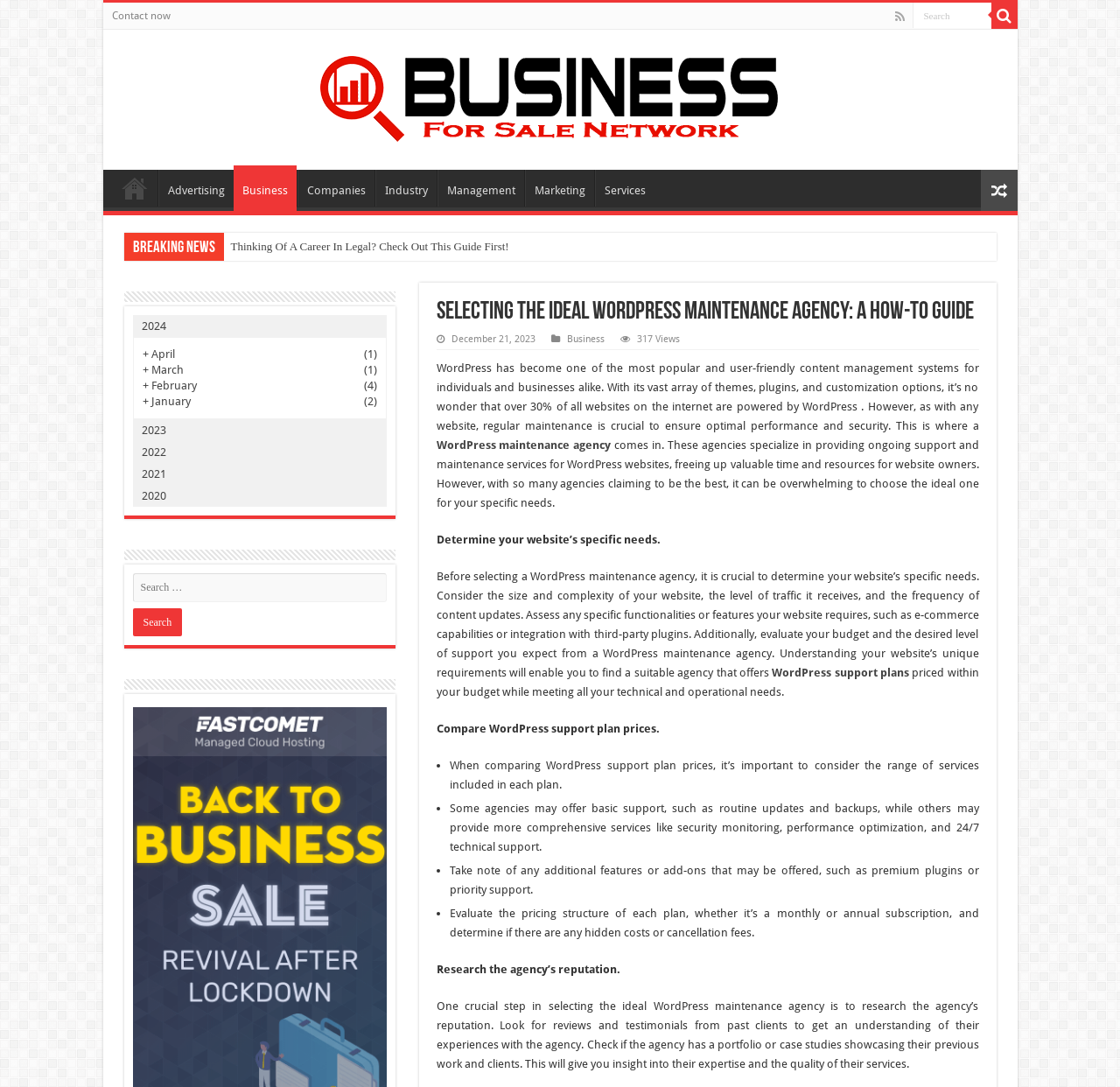Explain the webpage's layout and main content in detail.

This webpage is about selecting the ideal WordPress maintenance agency, with a focus on providing a how-to guide. At the top, there is a navigation bar with links to "Contact now", "Home", "Advertising", "Business", "Companies", "Industry", "Management", "Marketing", and "Services". Below the navigation bar, there is a heading that reads "Business For Sale Network – Discover It Equipment Rental Benefits" with an image and a link to the same title.

On the left side, there is a section with links to different years, including 2024, 2023, 2022, 2021, and 2020, each with a corresponding link. Below this section, there is a search box with a button labeled "Search".

The main content of the webpage is an article that provides a guide on how to select the ideal WordPress maintenance agency. The article is divided into sections, each with a heading and a brief description. The sections include "Thinking Of A Career In Legal? Check Out This Guide First!", "Selecting the Ideal WordPress maintenance agency: A How-To Guide", "Determine your website’s specific needs", "Compare WordPress support plan prices", and "Research the agency’s reputation".

Throughout the article, there are links to related topics, such as "WordPress maintenance agency" and "WordPress support plans". There are also list markers (•) used to highlight important points, such as considering the range of services included in each plan and evaluating the pricing structure.

At the bottom of the article, there is a section with links to related news articles, including "Breaking News" and "Thinking Of A Career In Legal? Check Out This Guide First!".